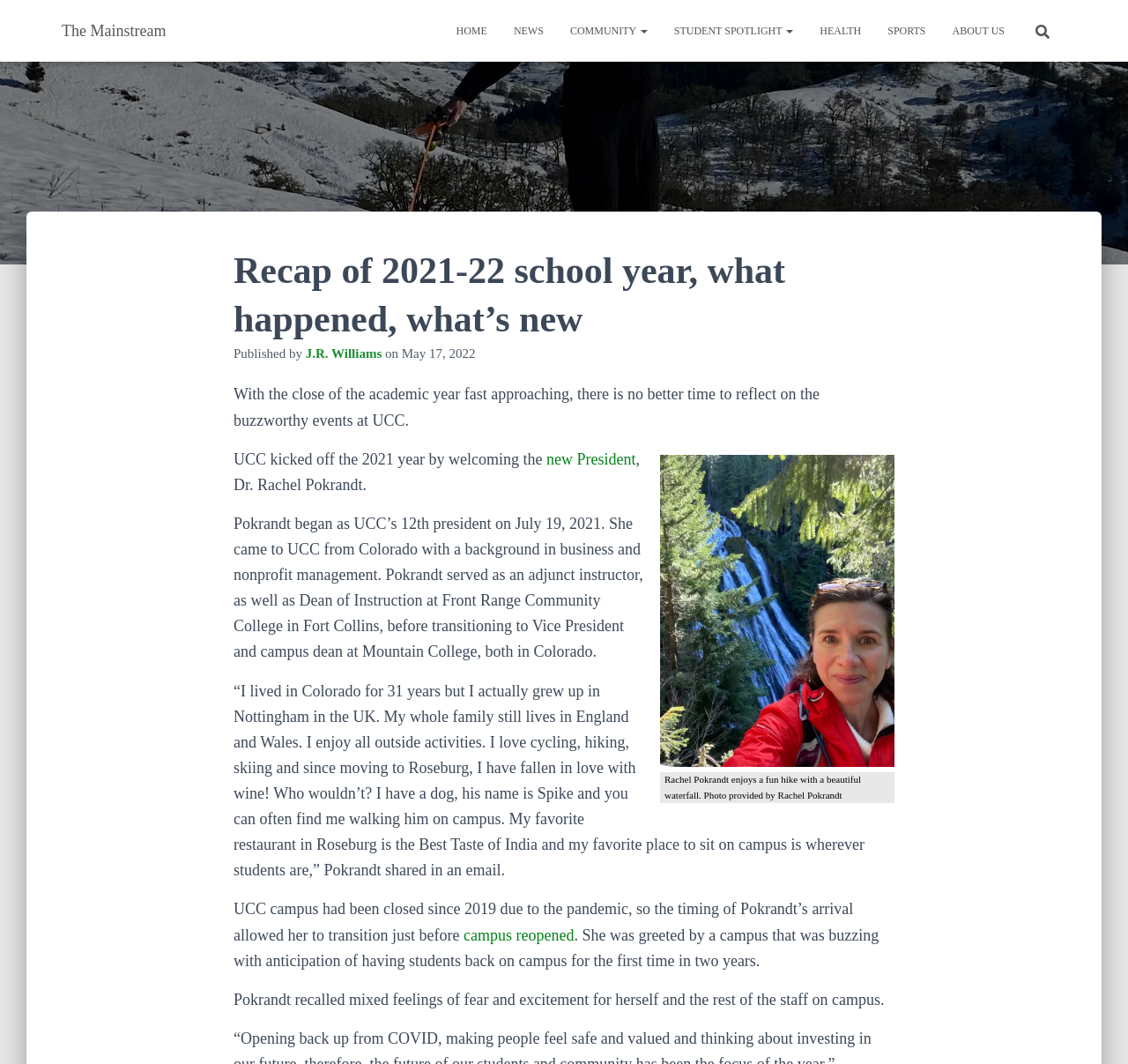Please find the bounding box for the UI component described as follows: "Home".

[0.393, 0.008, 0.444, 0.05]